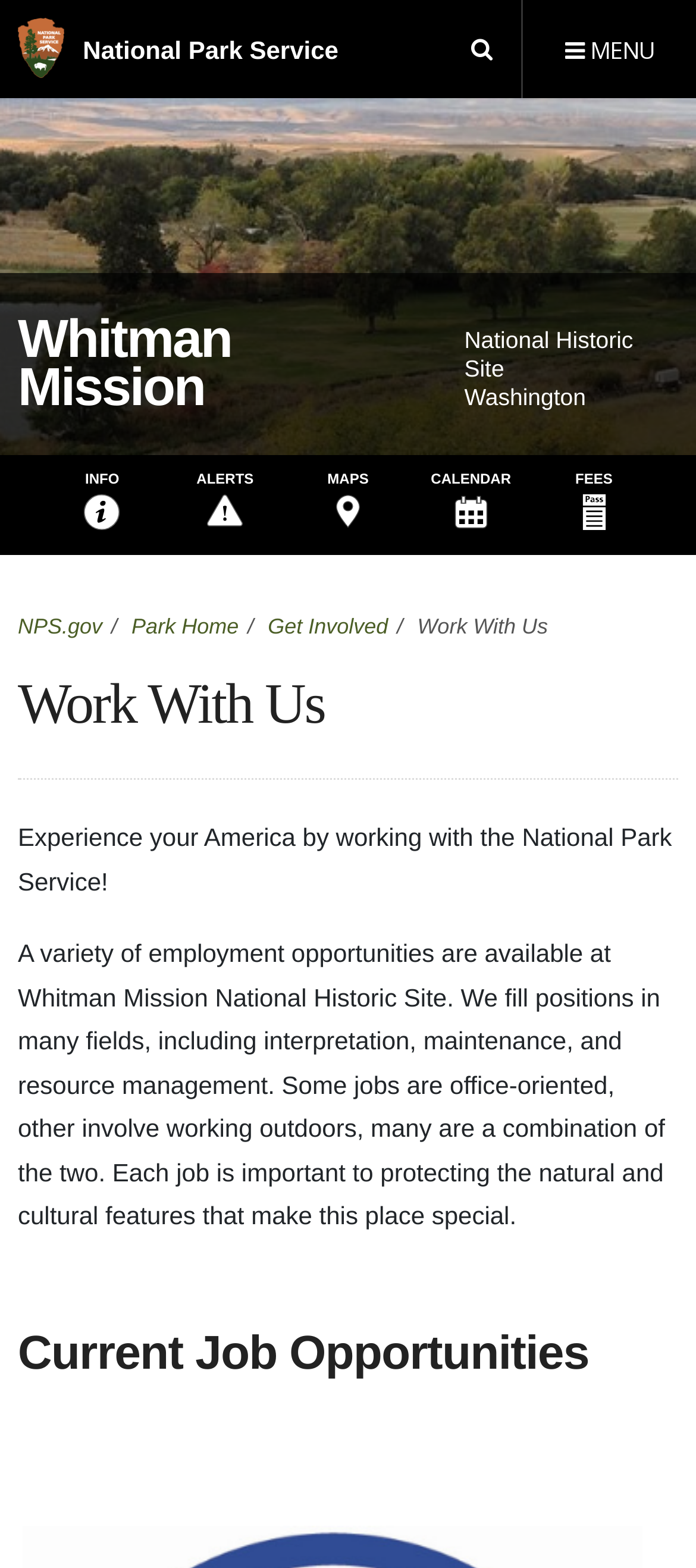What is the title of the section that lists available job positions?
Kindly offer a comprehensive and detailed response to the question.

I found the answer by looking at the heading element with the text 'Current Job Opportunities' located near the bottom of the webpage, which is likely to be the title of the section that lists available job positions.